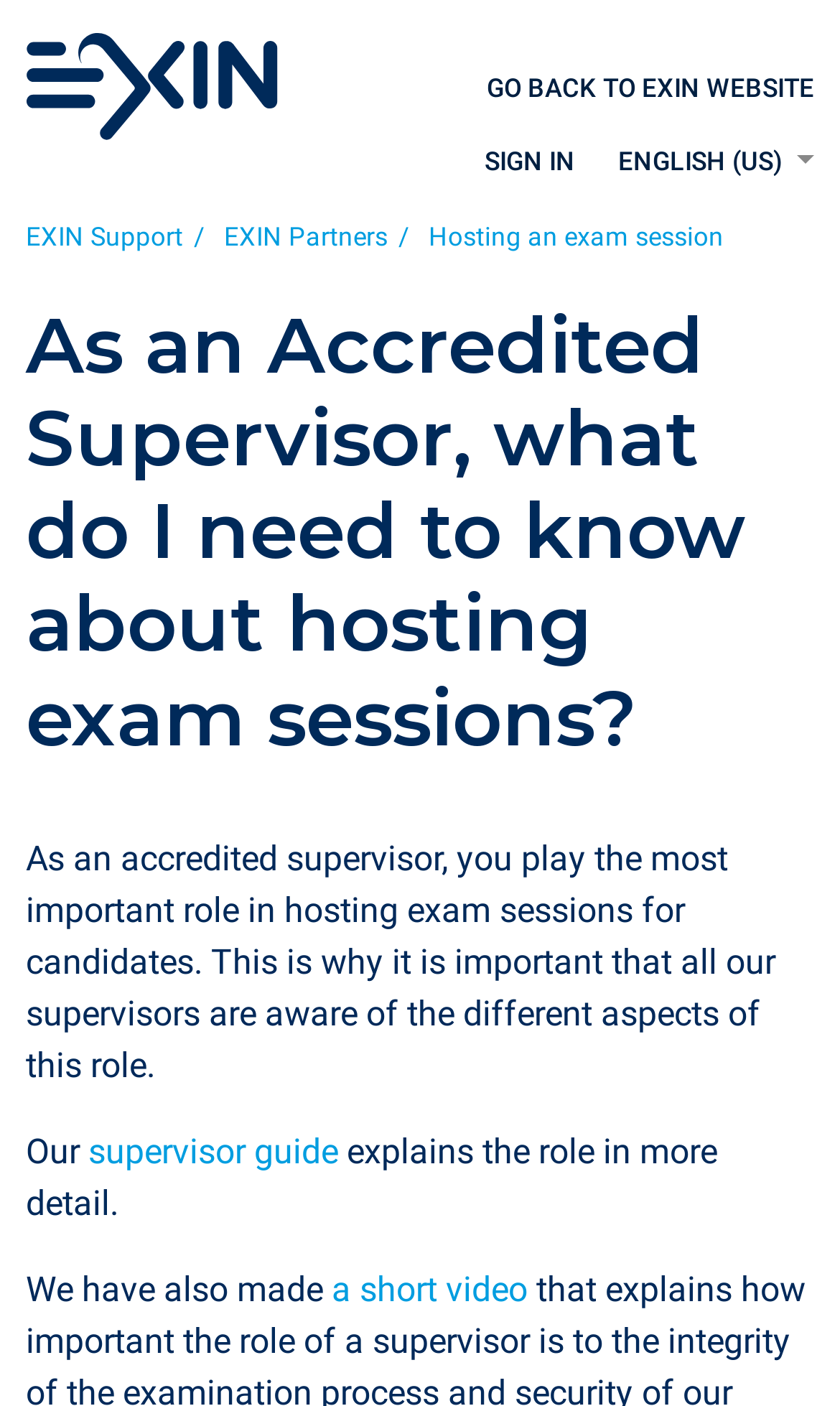Based on the element description: "Go back to Exin website", identify the bounding box coordinates for this UI element. The coordinates must be four float numbers between 0 and 1, listed as [left, top, right, bottom].

[0.579, 0.052, 0.969, 0.074]